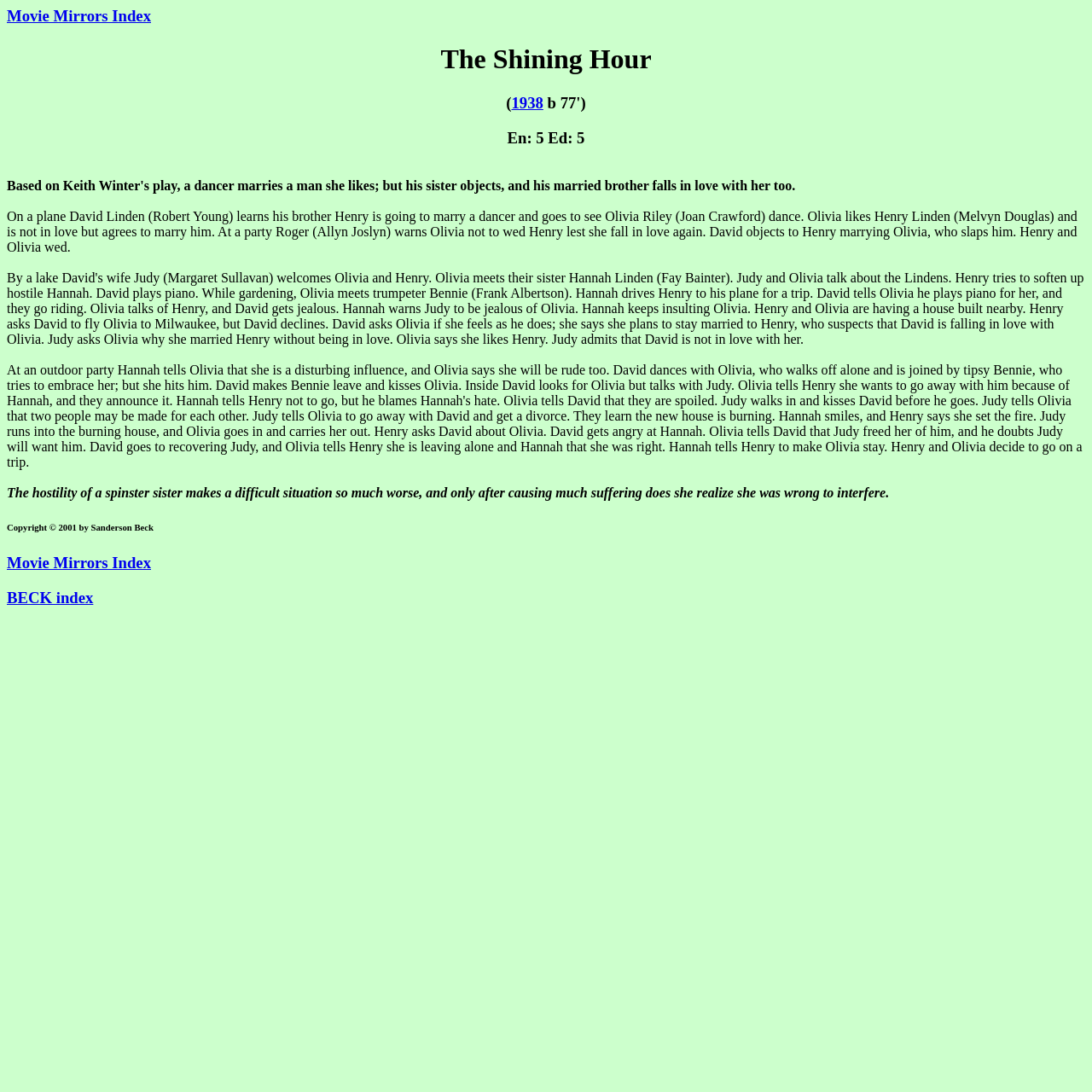Give a short answer to this question using one word or a phrase:
What is the name of the movie?

The Shining Hour